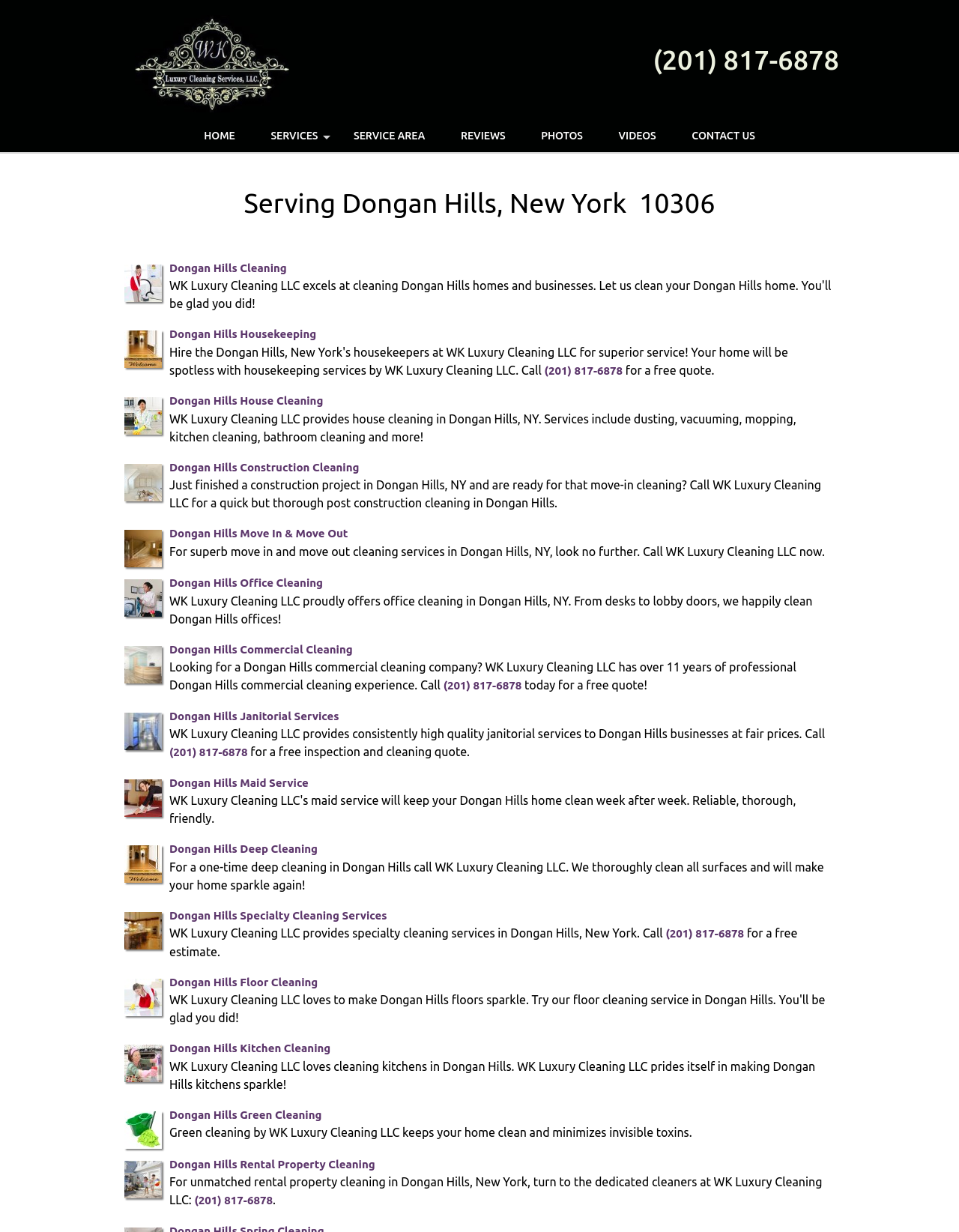Could you provide the bounding box coordinates for the portion of the screen to click to complete this instruction: "Call the phone number"?

[0.673, 0.033, 0.883, 0.064]